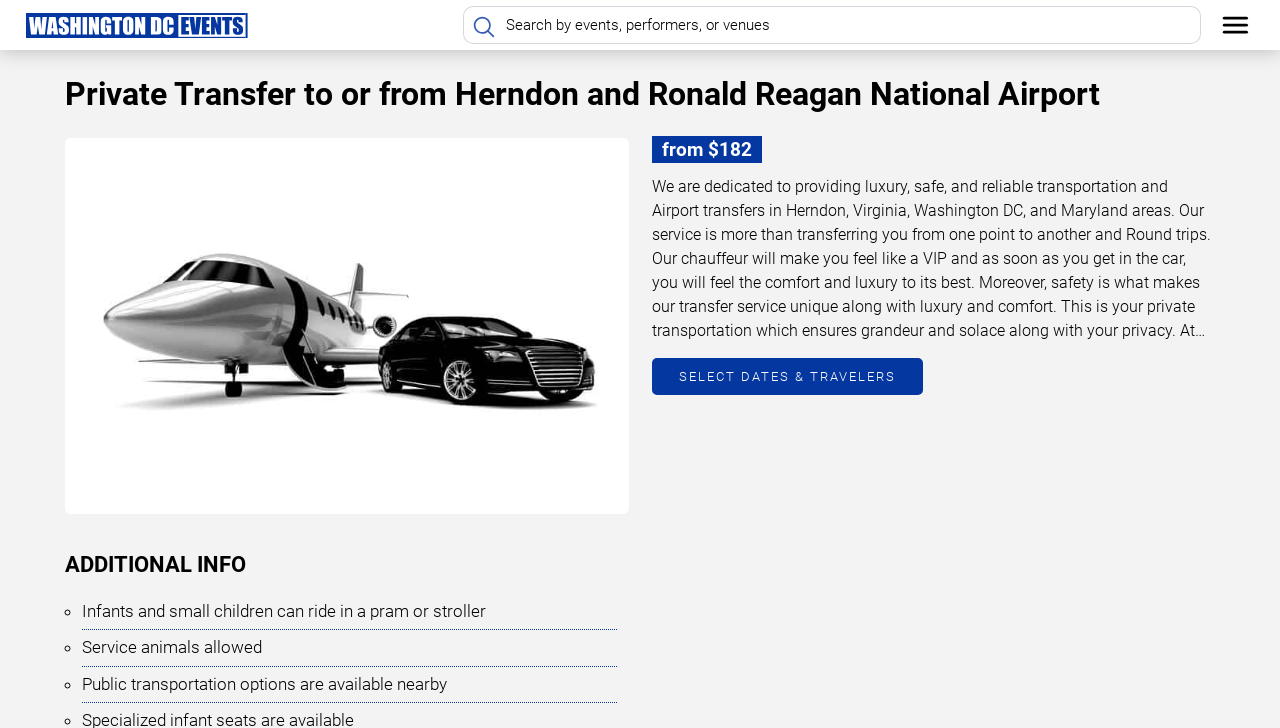What type of vehicles are used for the service?
Using the image as a reference, give a one-word or short phrase answer.

Luxury cars